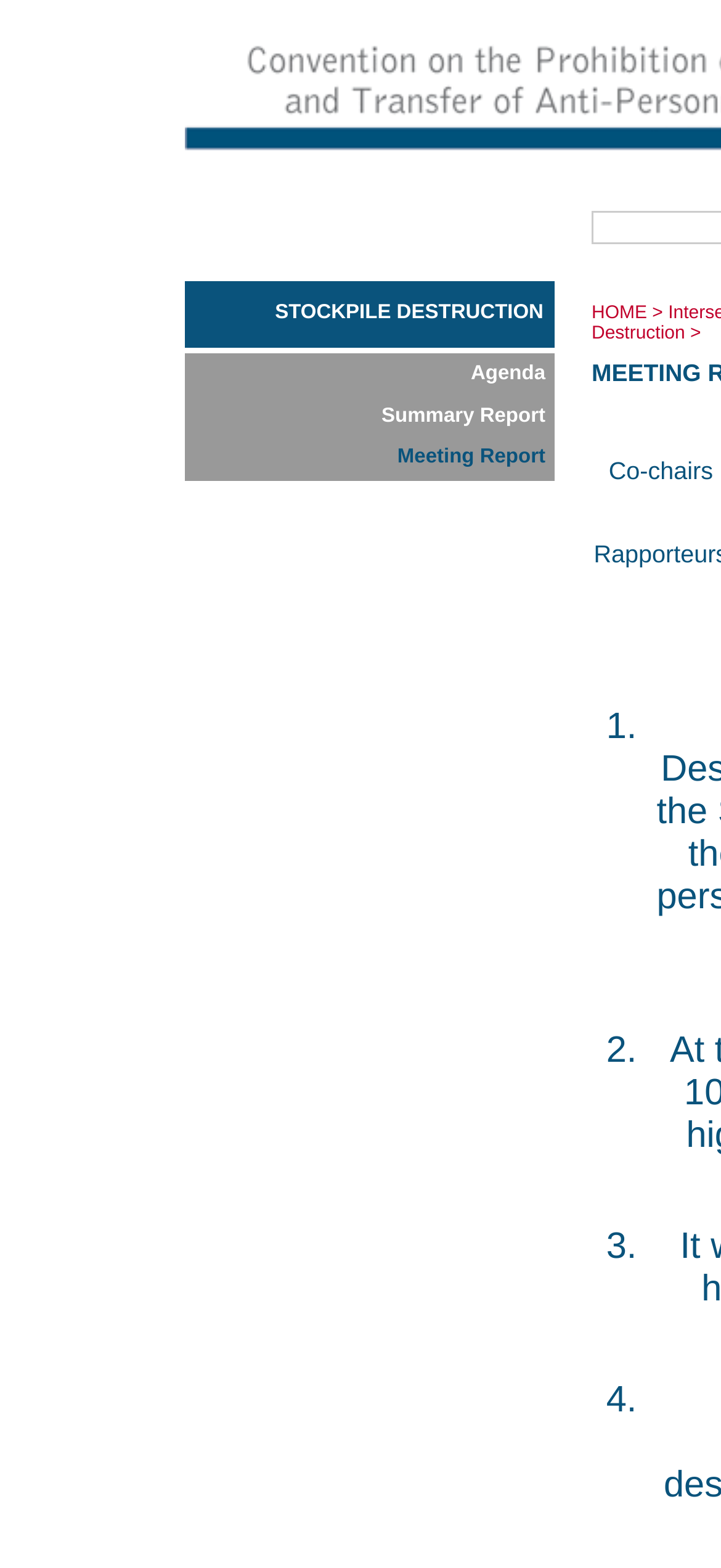Give a full account of the webpage's elements and their arrangement.

The webpage is about the AP Mine Ban Convention, specifically a meeting report. At the top, there is a table cell containing a title "STOCKPILE DESTRUCTION Agenda Summary Report Meeting Report" with four links: "STOCKPILE DESTRUCTION", "Agenda", "Summary Report", and "Meeting Report". These links are positioned horizontally next to each other, taking up about half of the screen width.

On the right side of the screen, near the top, there is a link "HOME" with a list of four items below it, marked with numbers "1.", "2.", "3.", and "4.". This list is positioned vertically, with each item stacked below the previous one.